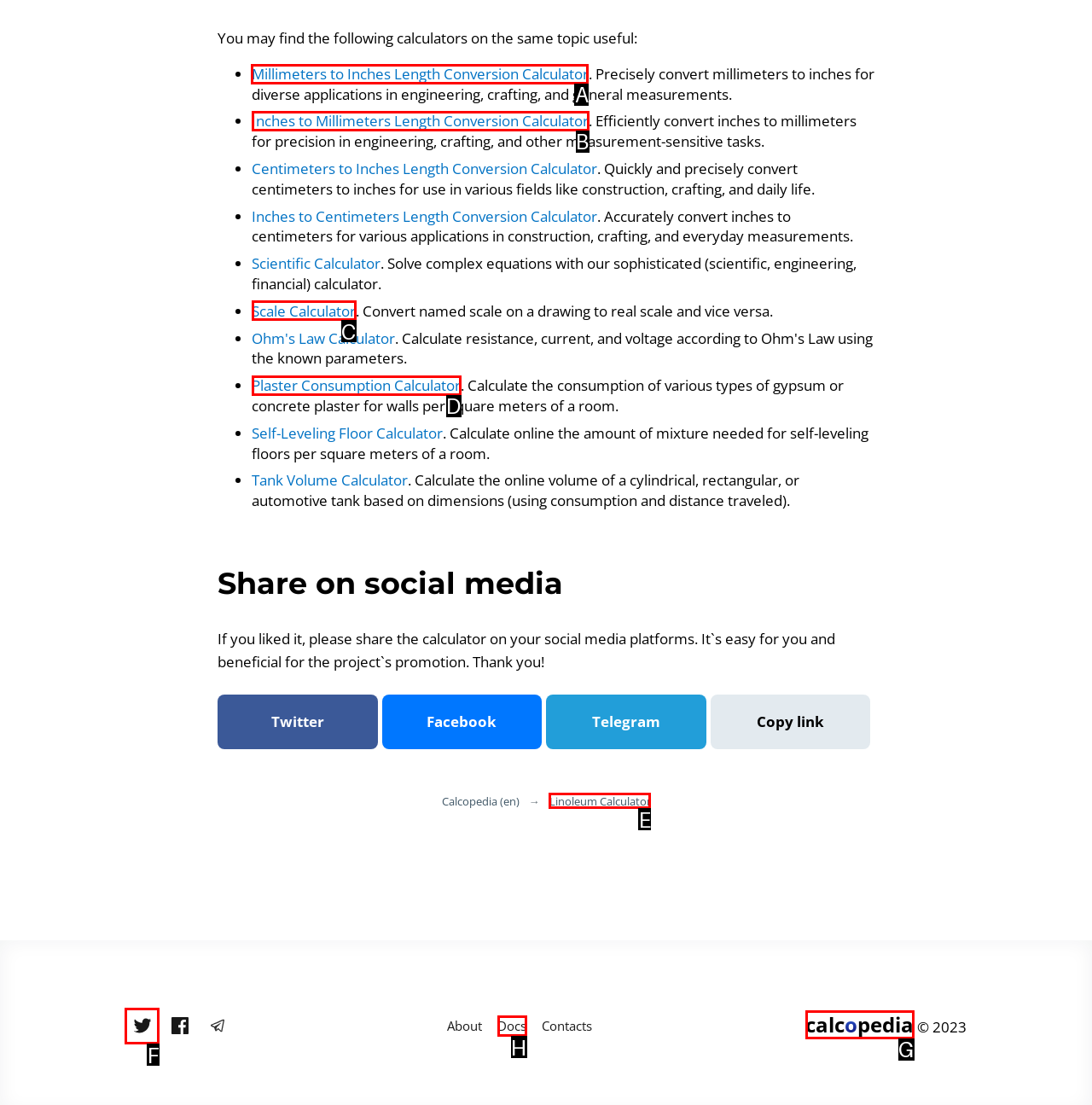Select the appropriate HTML element that needs to be clicked to finish the task: Click on Millimeters to Inches Length Conversion Calculator
Reply with the letter of the chosen option.

A